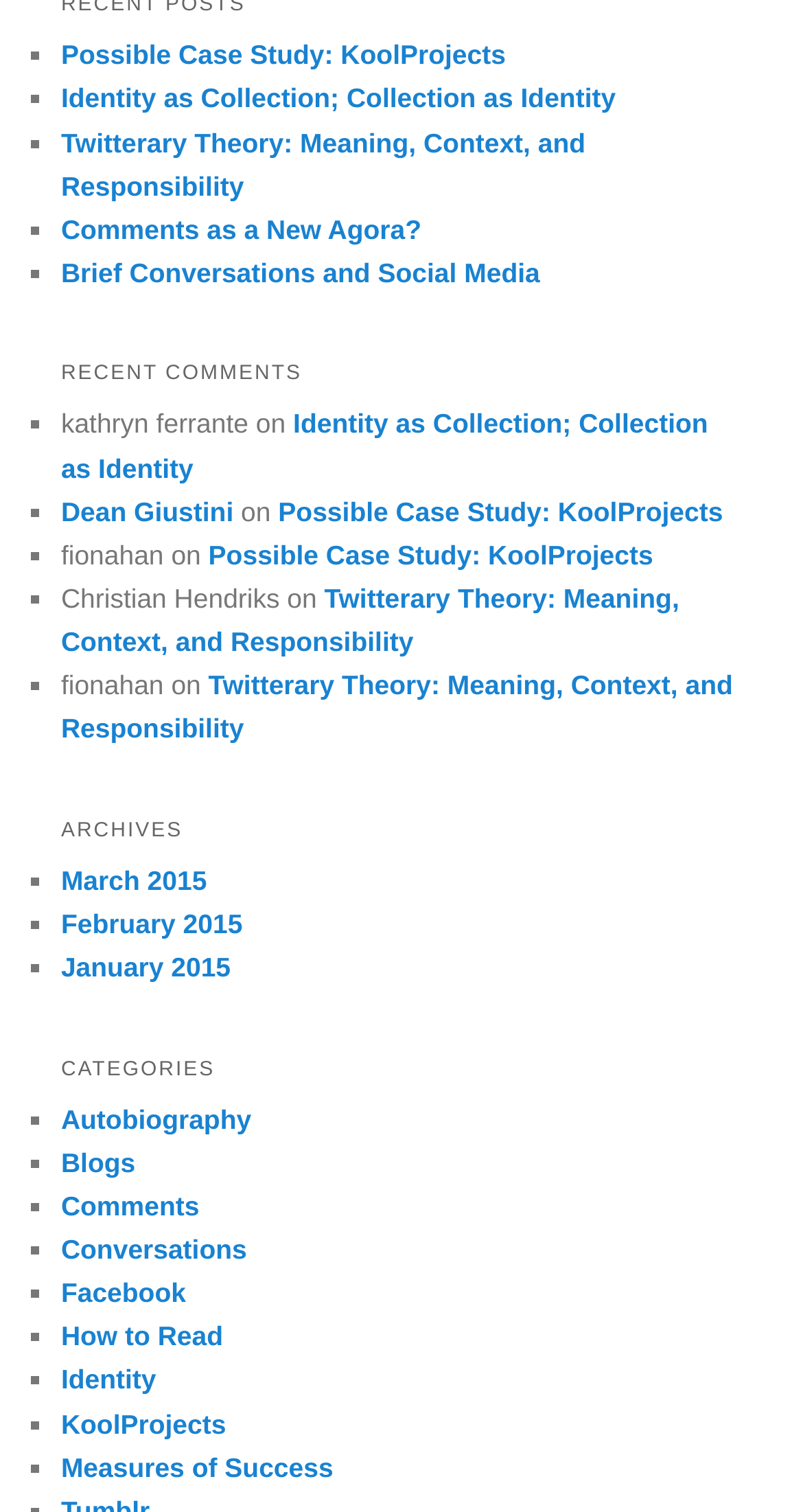Provide a brief response in the form of a single word or phrase:
What is the topic of the post 'Twitterary Theory: Meaning, Context, and Responsibility'?

Twitterary Theory